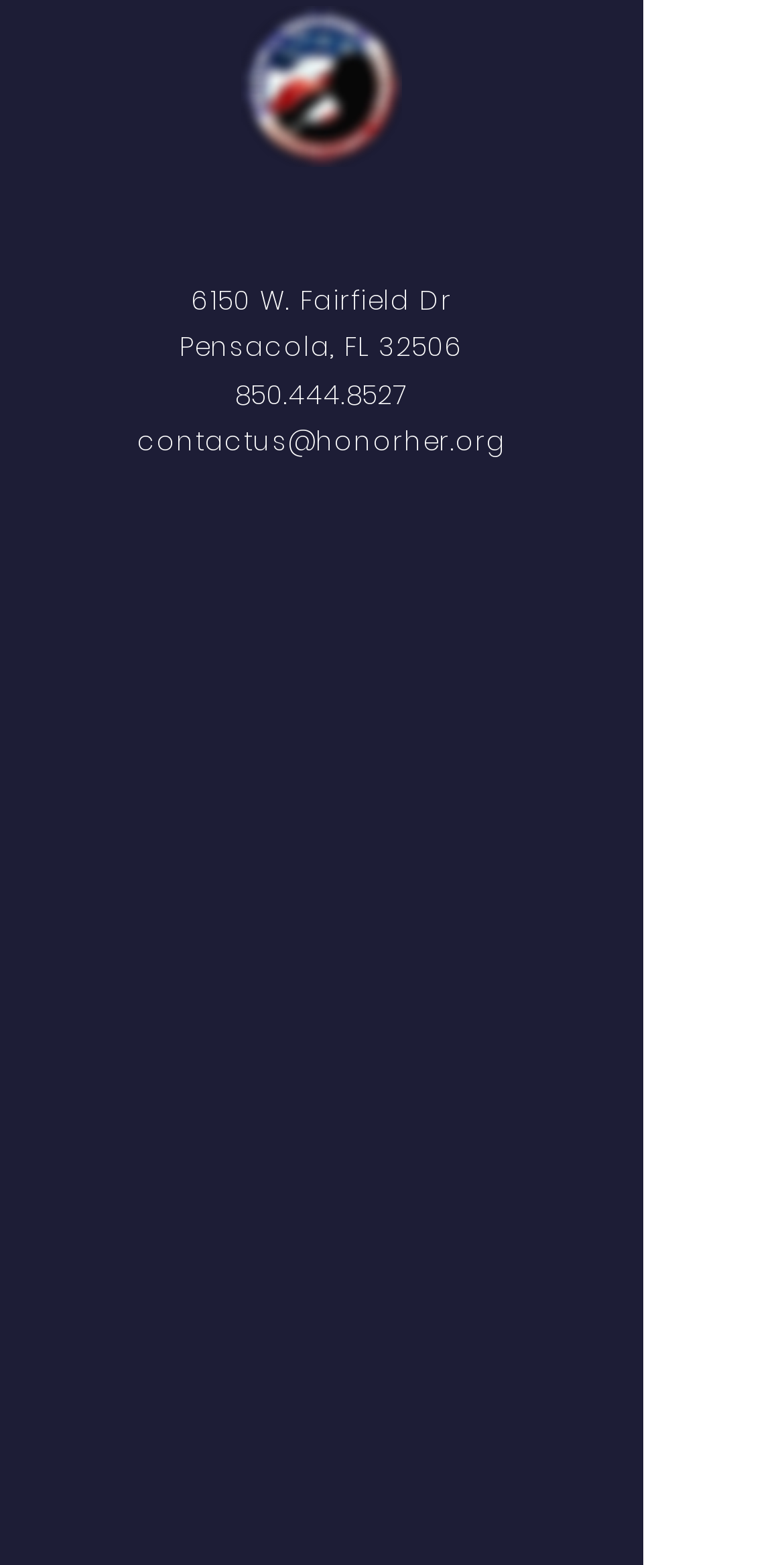Please identify the bounding box coordinates of the element that needs to be clicked to execute the following command: "follow on Facebook". Provide the bounding box using four float numbers between 0 and 1, formatted as [left, top, right, bottom].

[0.322, 0.788, 0.499, 0.812]